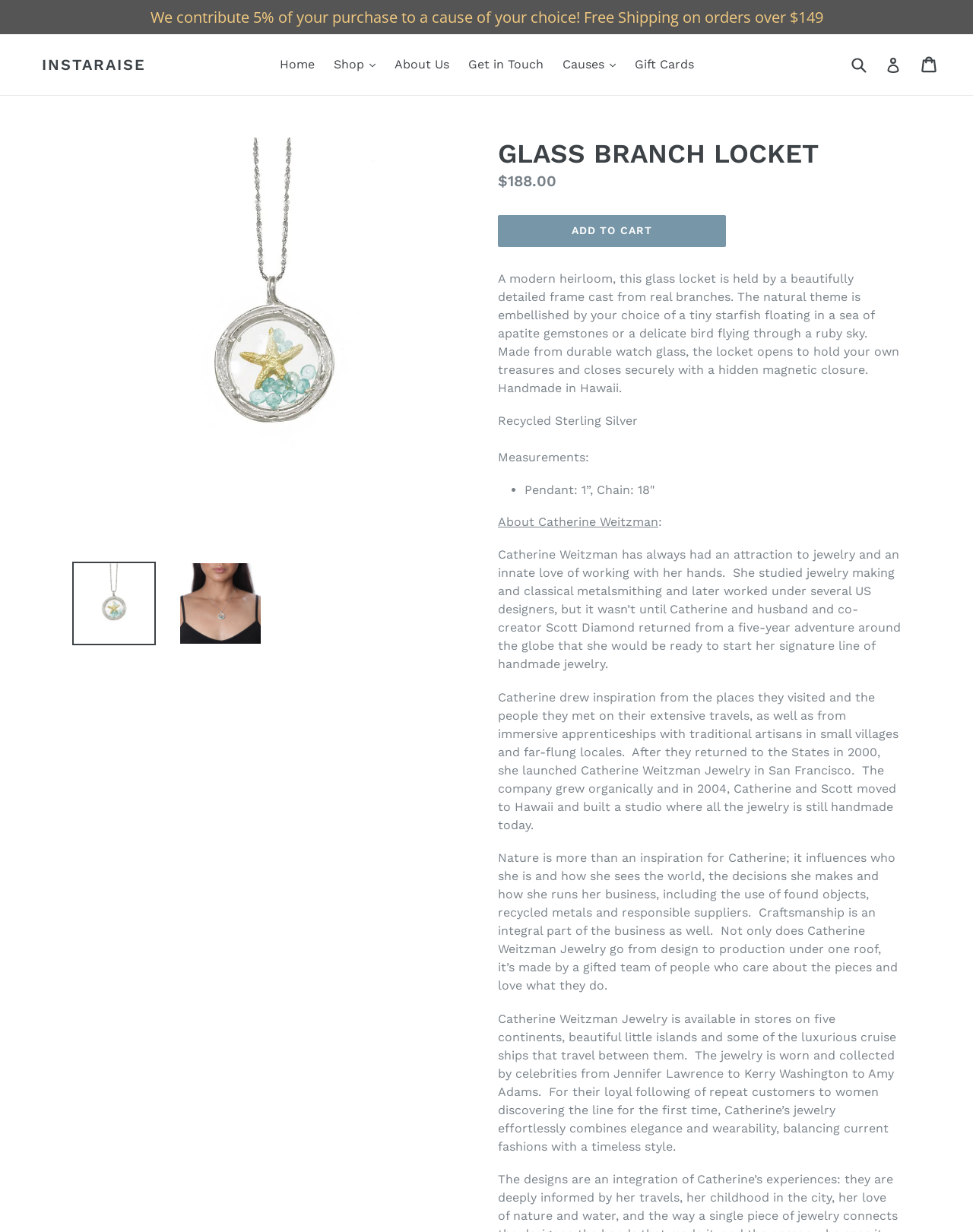Identify the bounding box coordinates of the clickable region to carry out the given instruction: "Log in to your account".

[0.91, 0.04, 0.926, 0.065]